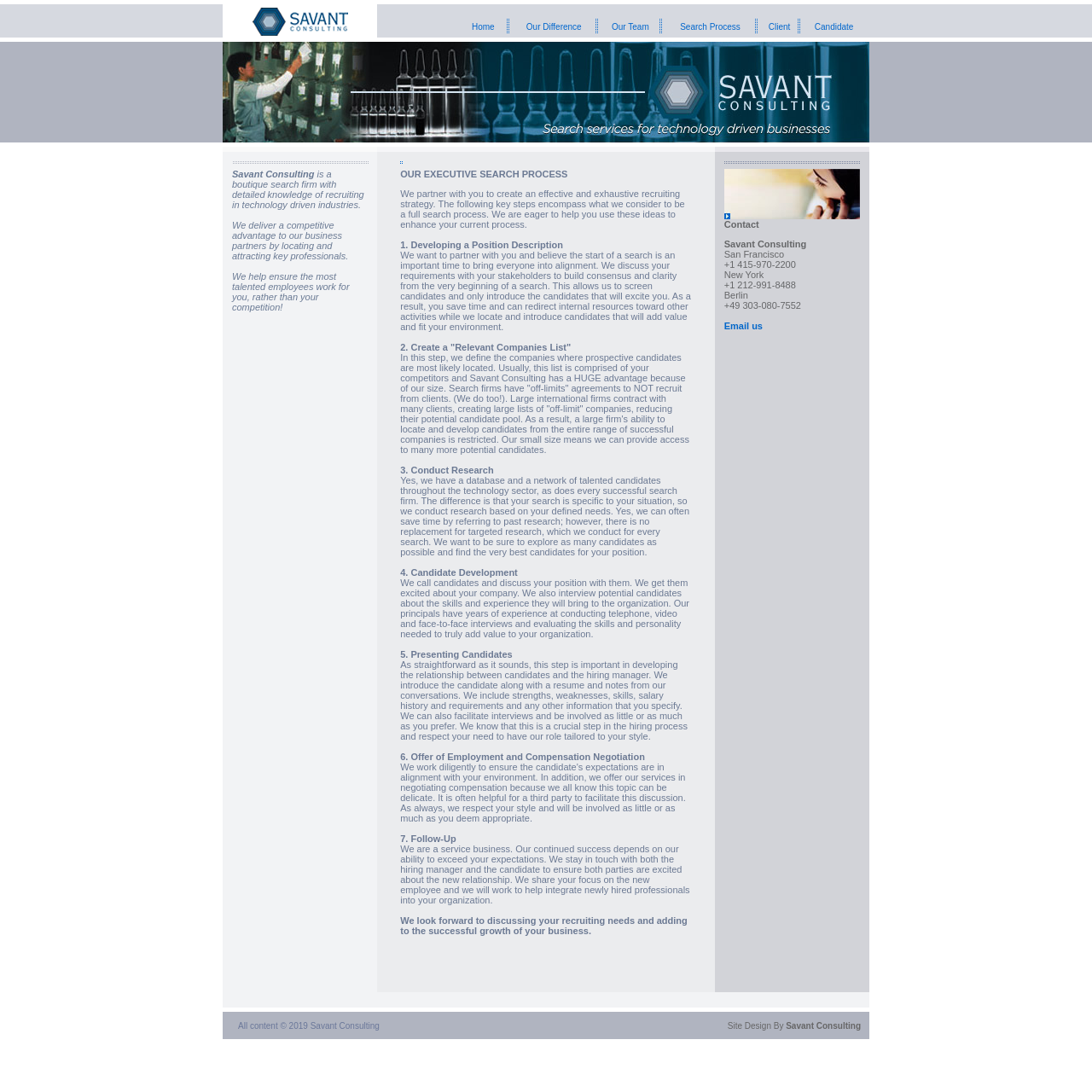Provide a thorough description of the webpage you see.

The webpage is about Savant Consulting, a boutique search firm specializing in technology-driven industries. At the top, there is a navigation menu with links to "Home", "Our Difference", "Our Team", "Search Process", "Client", and "Candidate". 

Below the navigation menu, there is a large section that takes up most of the page, which describes the company's executive search process. The process is divided into seven steps: developing a position description, creating a "relevant companies list", conducting research, candidate development, presenting candidates, offer of employment and compensation negotiation, and follow-up. Each step is explained in detail, highlighting the company's approach and advantages.

There are no images on the page except for a small logo or icon next to each link in the navigation menu. The overall layout is clean and organized, with clear headings and concise text.